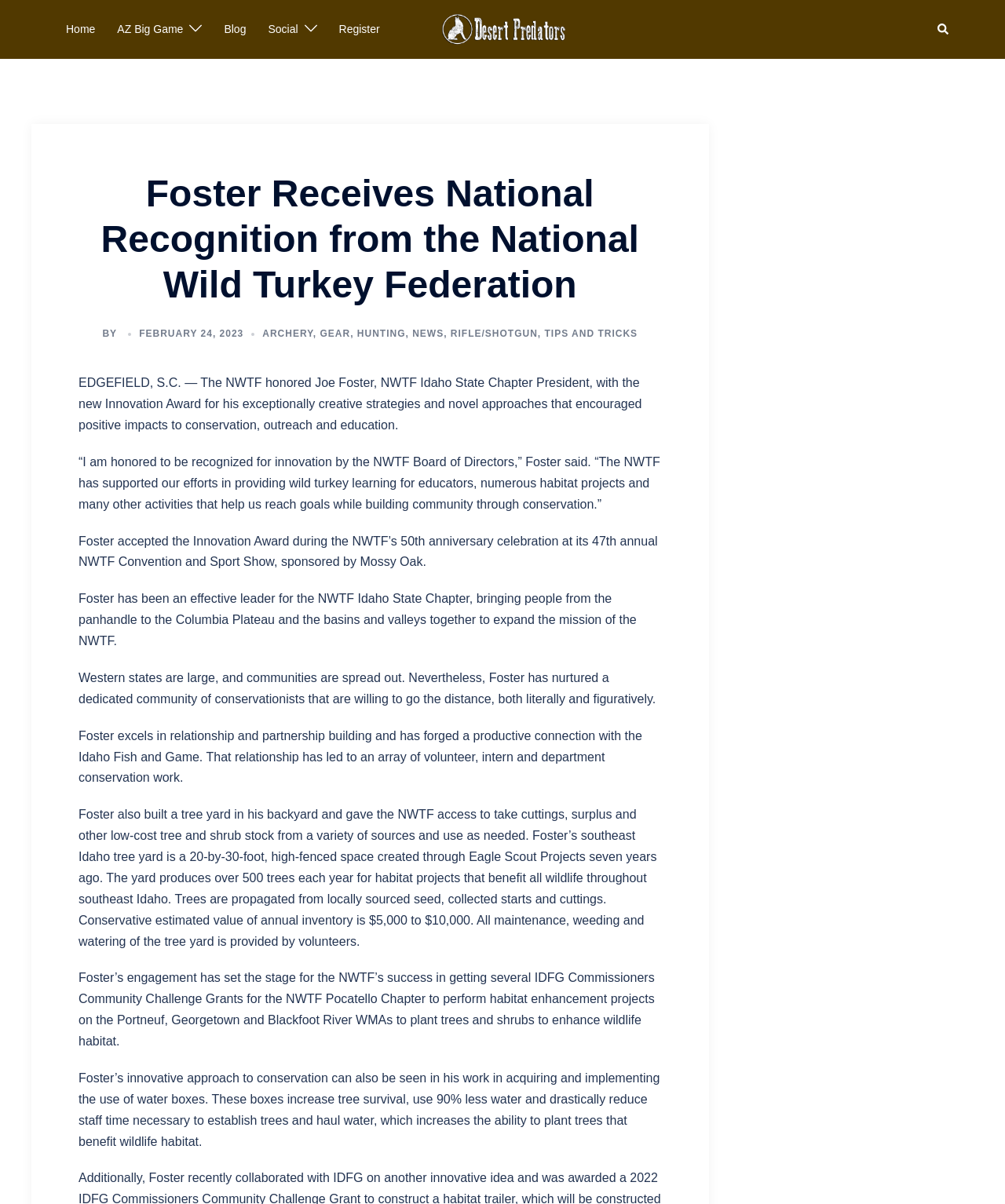Please find the bounding box coordinates of the section that needs to be clicked to achieve this instruction: "Read the blog".

[0.223, 0.017, 0.245, 0.032]